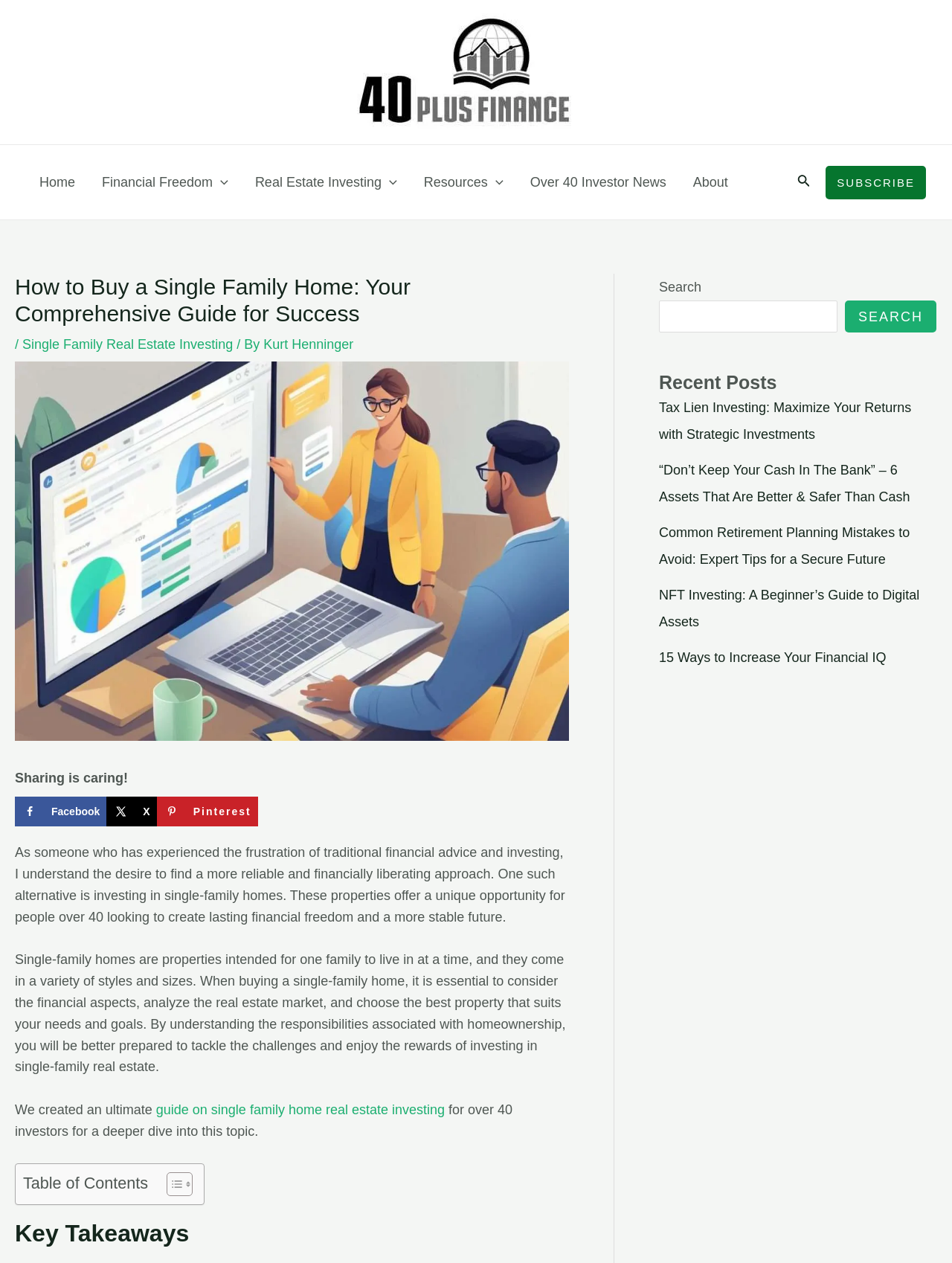Bounding box coordinates must be specified in the format (top-left x, top-left y, bottom-right x, bottom-right y). All values should be floating point numbers between 0 and 1. What are the bounding box coordinates of the UI element described as: Financial Freedom

[0.093, 0.115, 0.254, 0.174]